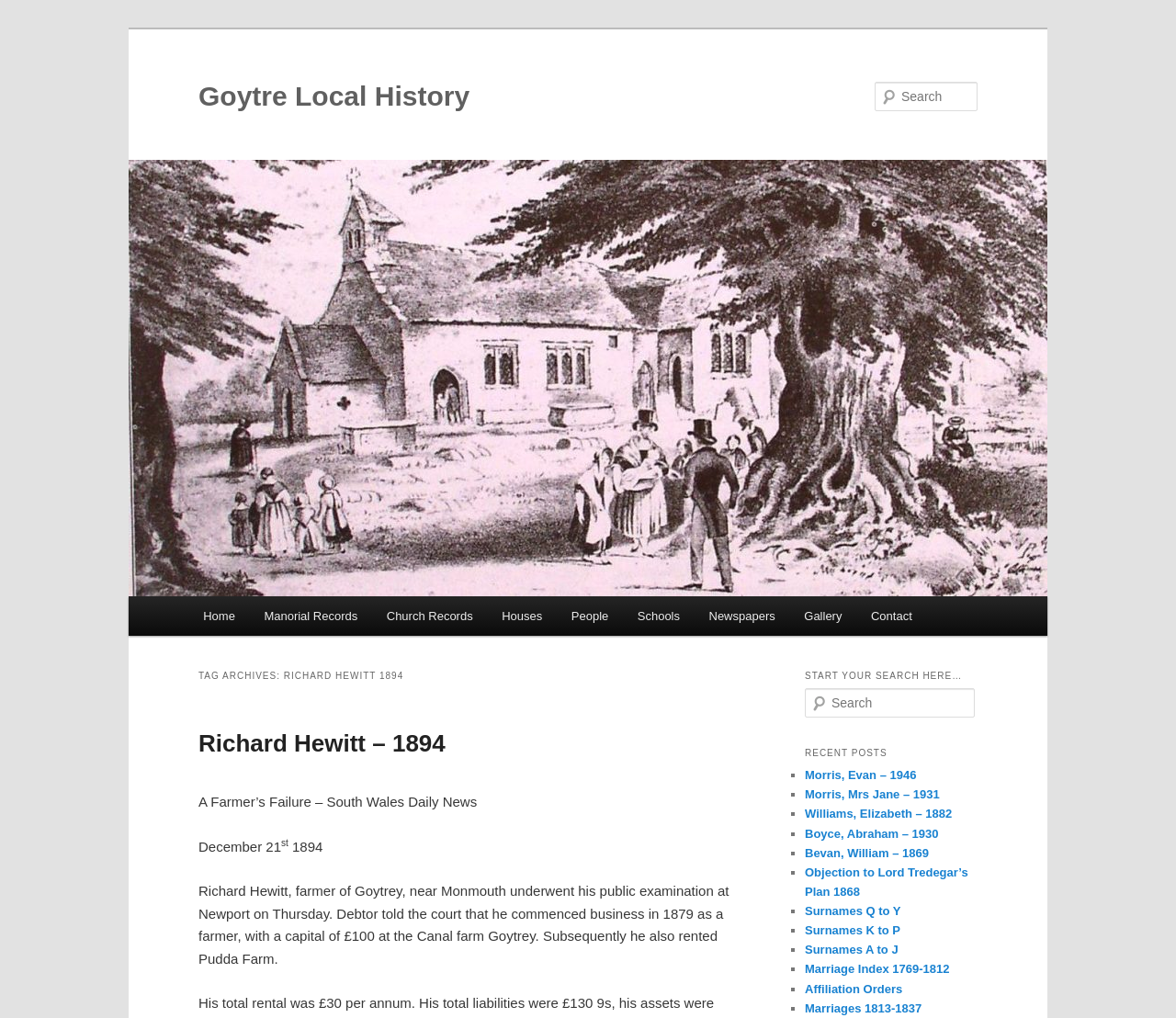Please find and report the bounding box coordinates of the element to click in order to perform the following action: "Go to Home page". The coordinates should be expressed as four float numbers between 0 and 1, in the format [left, top, right, bottom].

[0.16, 0.586, 0.212, 0.625]